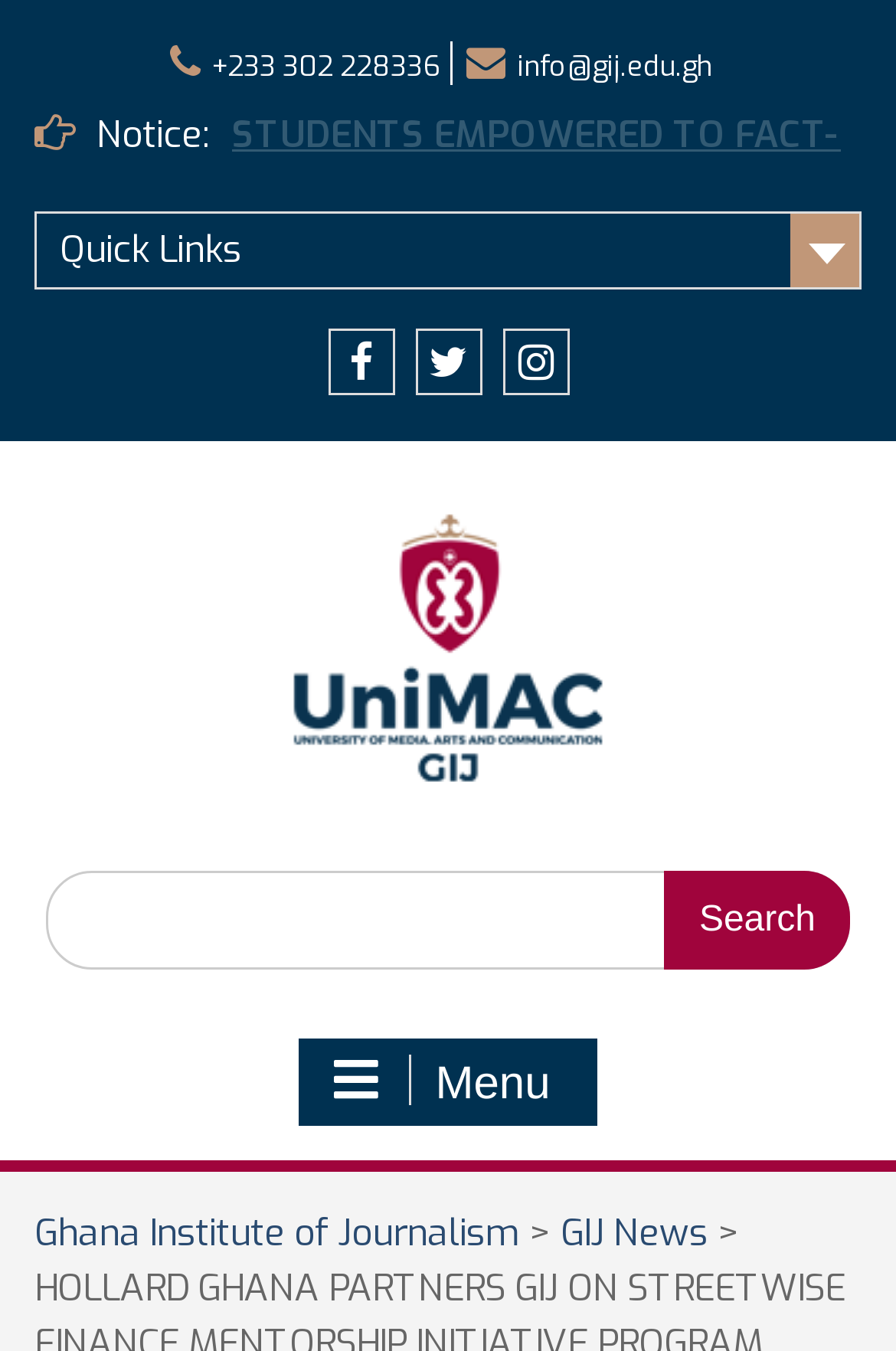What is the phone number on the top?
Please provide a detailed and comprehensive answer to the question.

I found the phone number by looking at the top section of the webpage, where I saw a link with the text '+233 302 228336'. This is likely a contact number for the Ghana Institute of Journalism.